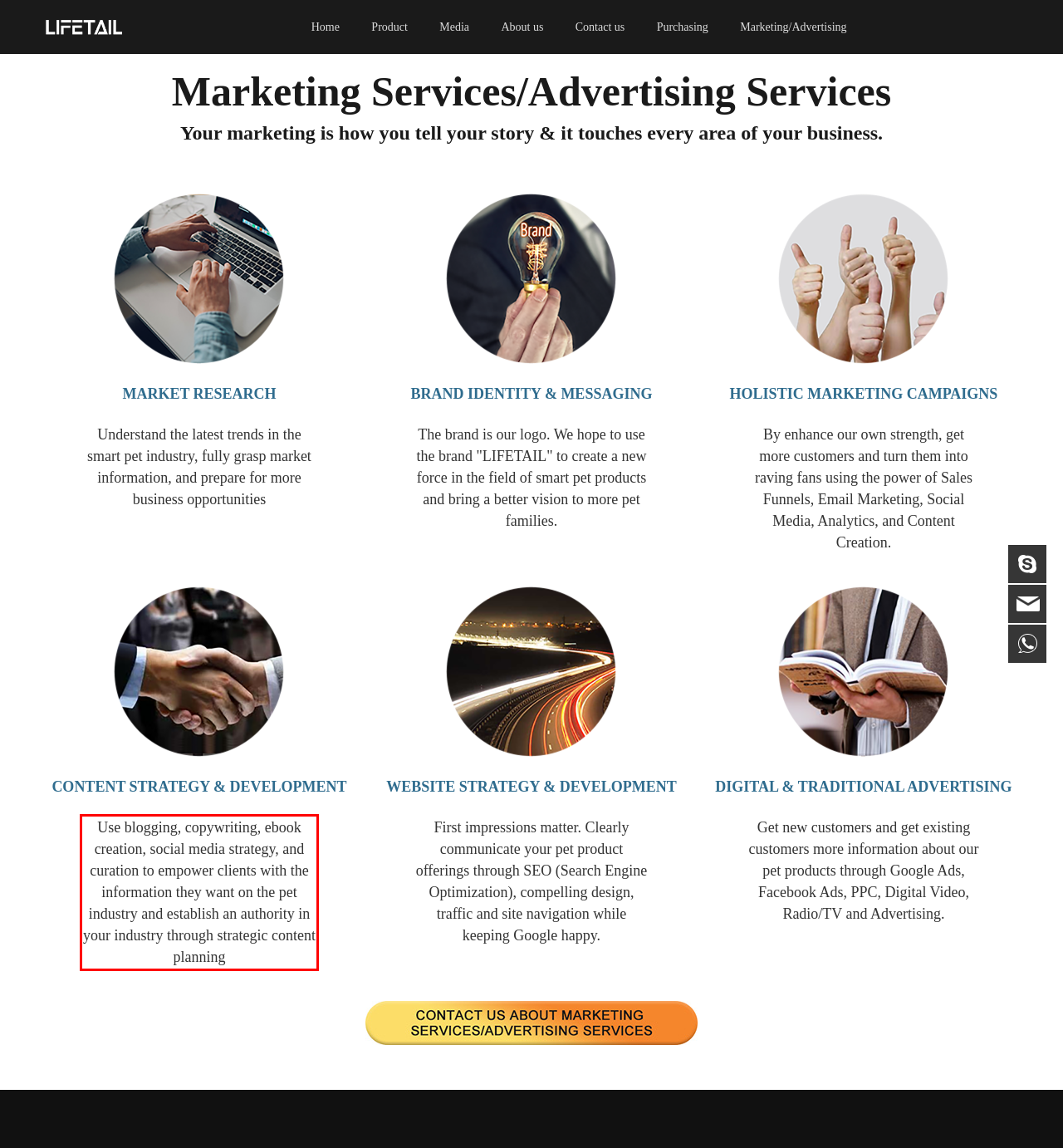Examine the screenshot of the webpage, locate the red bounding box, and generate the text contained within it.

Use blogging, copywriting, ebook creation, social media strategy, and curation to empower clients with the information they want on the pet industry and establish an authority in your industry through strategic content planning